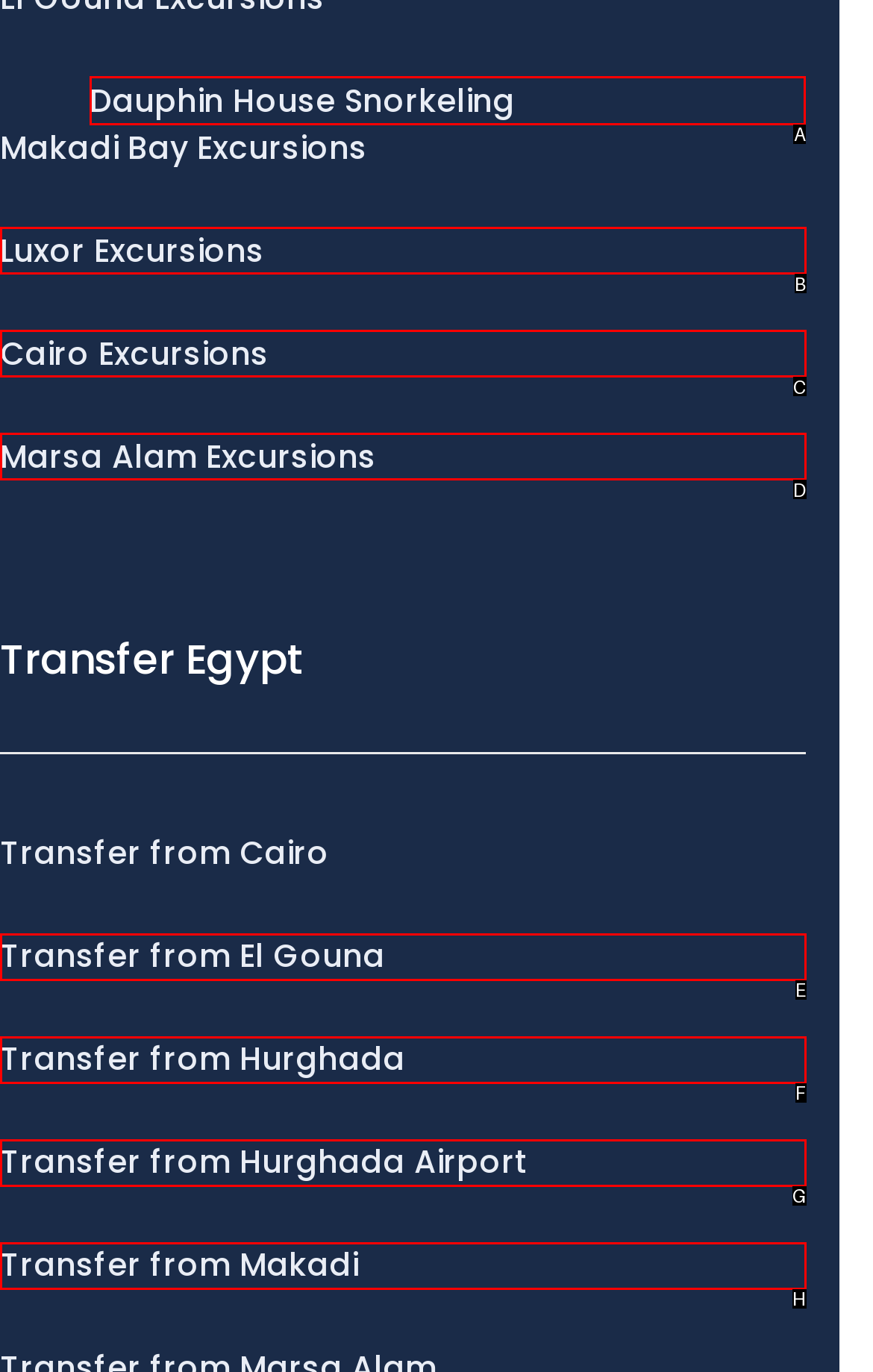Point out the option that needs to be clicked to fulfill the following instruction: Visit Dauphin House Snorkeling
Answer with the letter of the appropriate choice from the listed options.

A